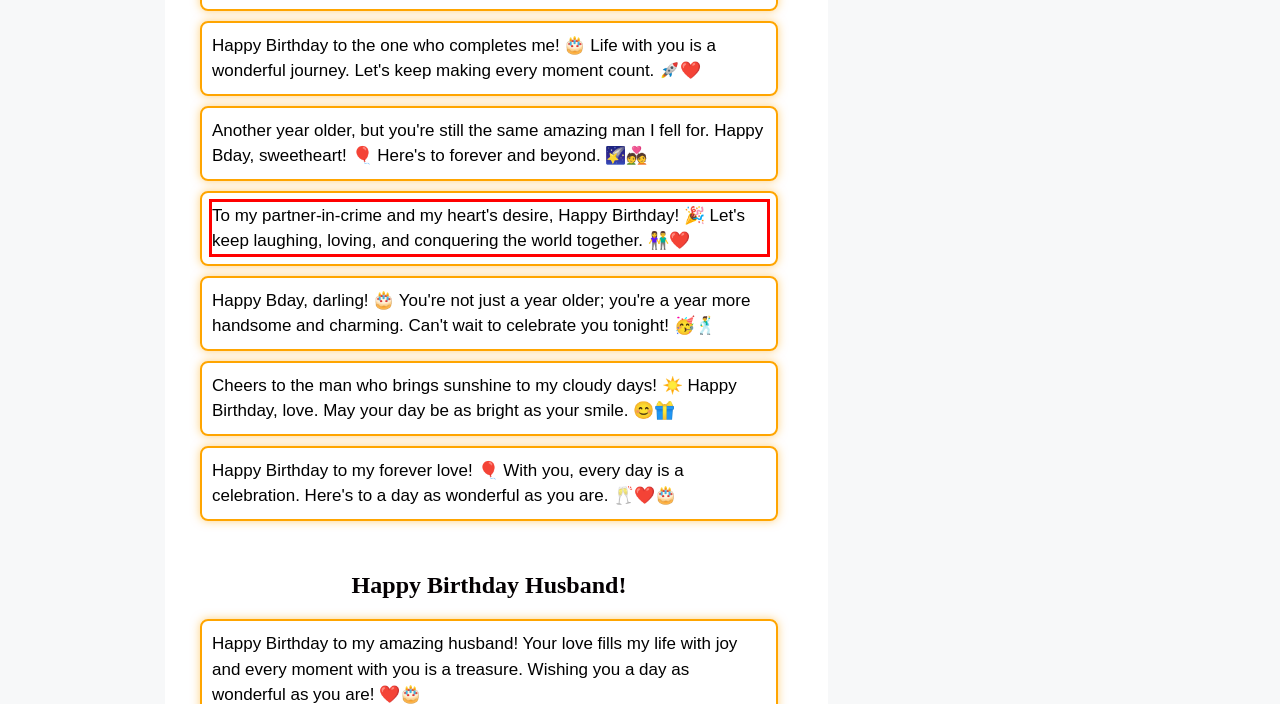Please perform OCR on the text within the red rectangle in the webpage screenshot and return the text content.

To my partner-in-crime and my heart's desire, Happy Birthday! 🎉 Let's keep laughing, loving, and conquering the world together. 👫❤️